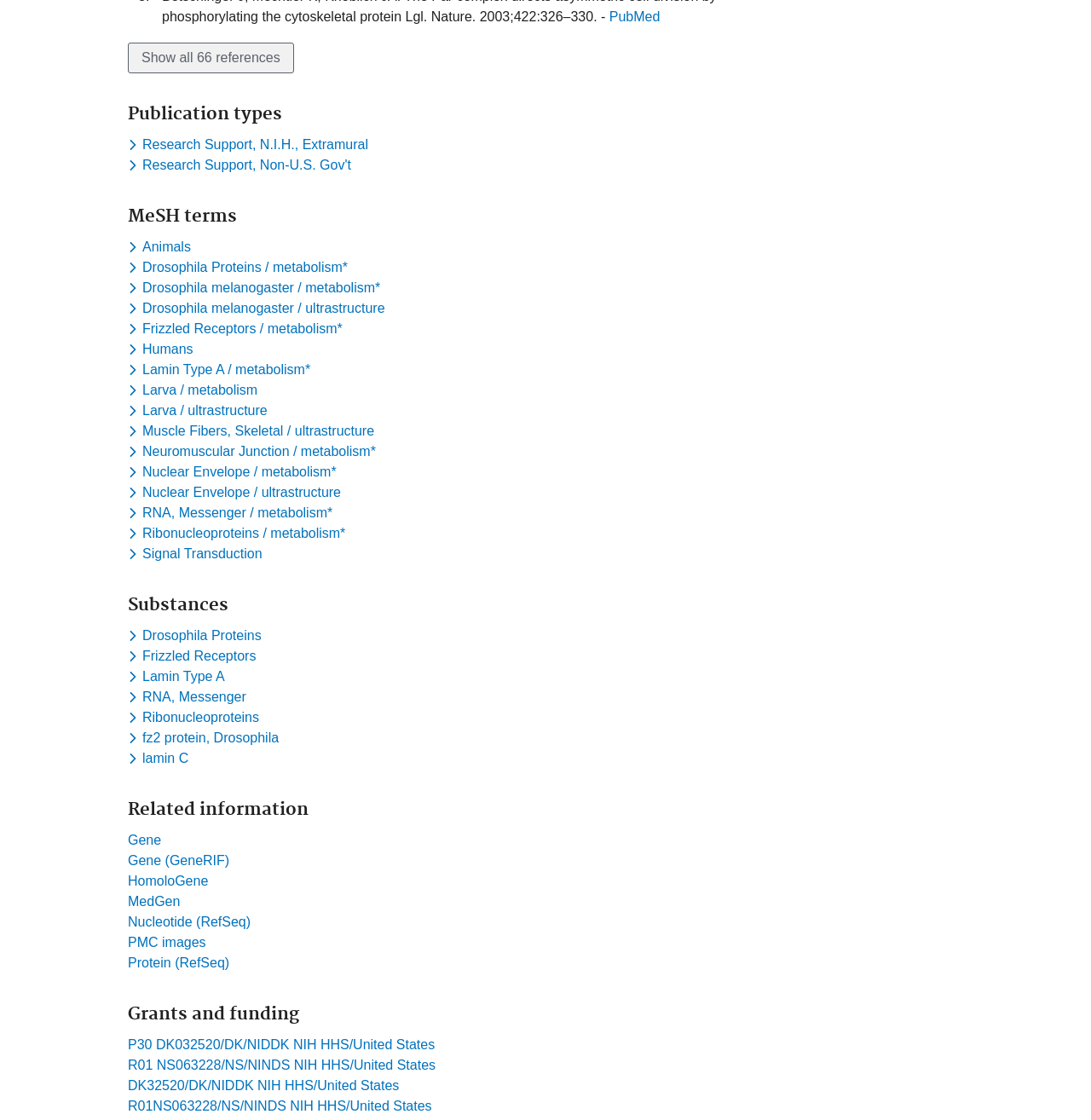Respond with a single word or phrase to the following question:
How many substances are listed?

7